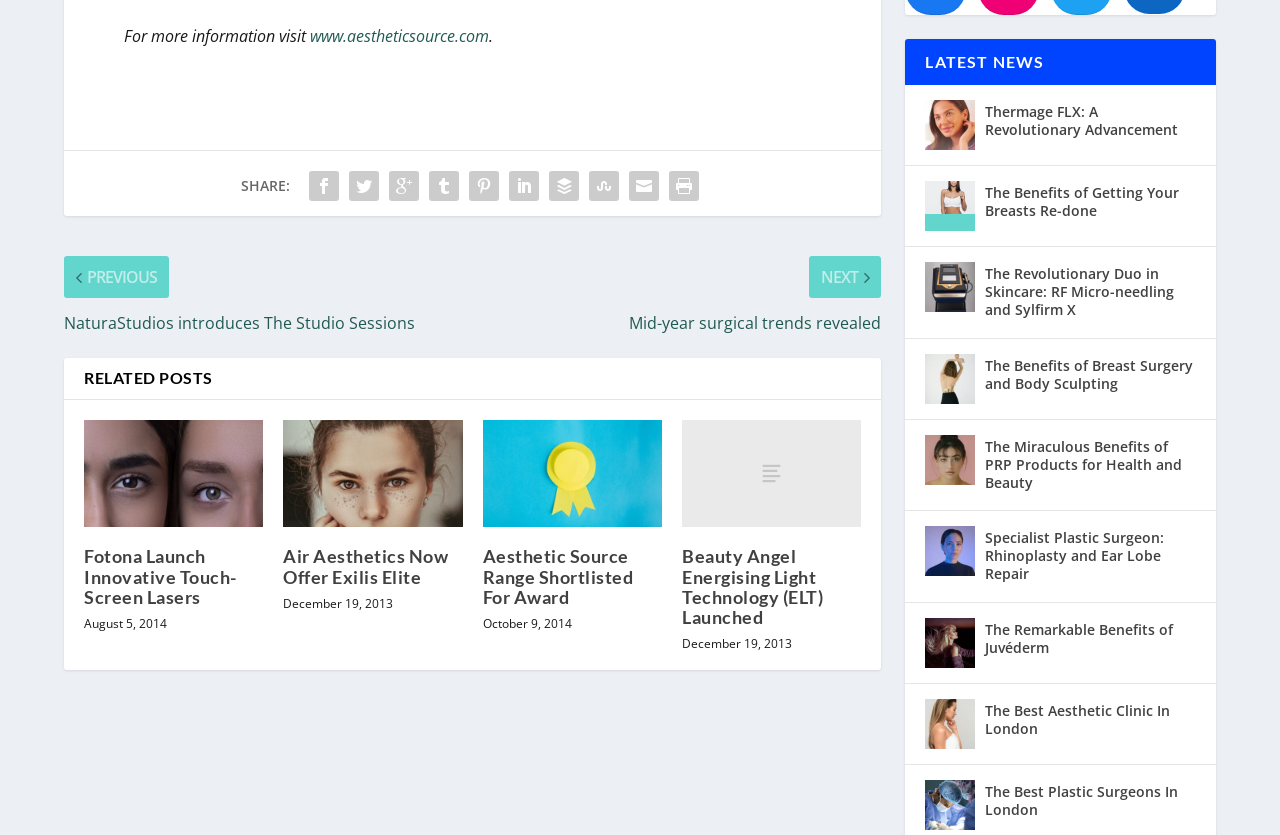Locate the bounding box coordinates of the clickable area to execute the instruction: "read more about Fotona Launch Innovative Touch-Screen Lasers". Provide the coordinates as four float numbers between 0 and 1, represented as [left, top, right, bottom].

[0.066, 0.503, 0.206, 0.632]